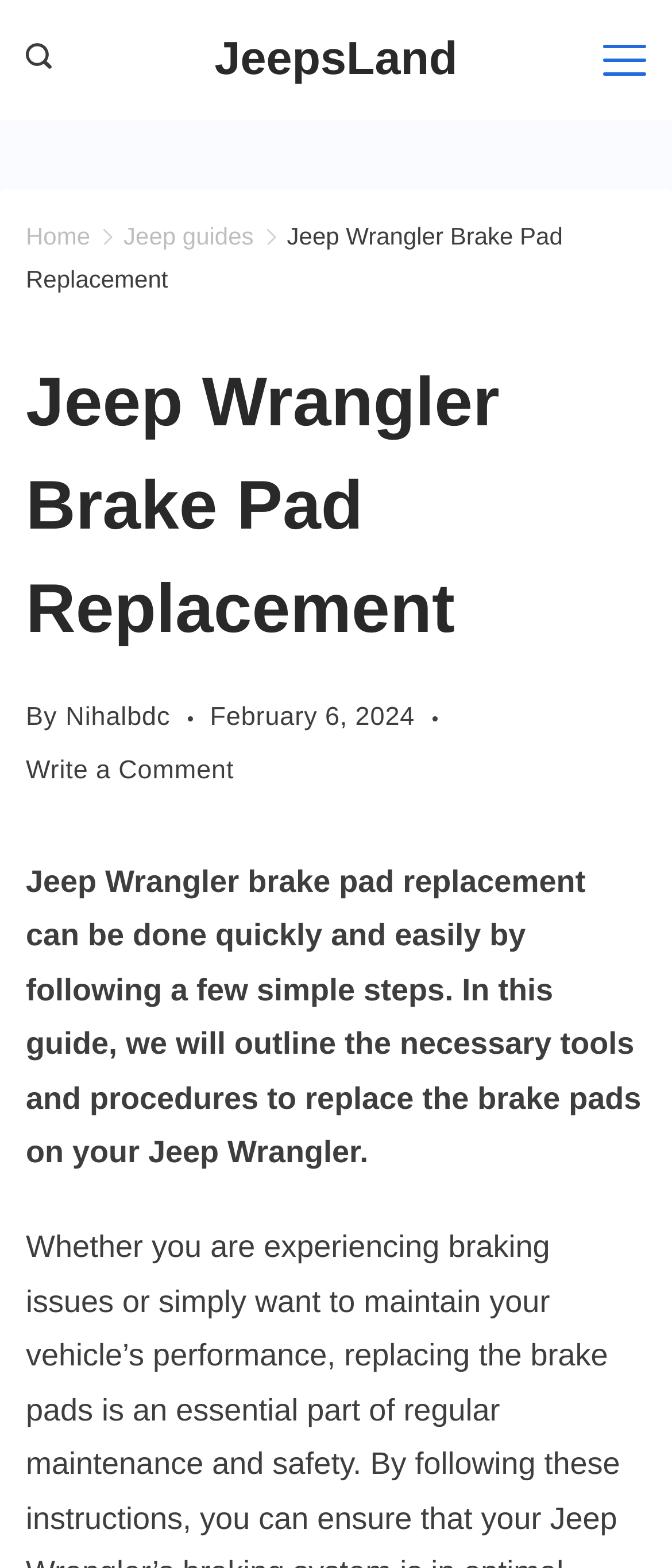Determine the bounding box coordinates of the region to click in order to accomplish the following instruction: "Read about Stockton Real Estate Advisors and SREA Property Management". Provide the coordinates as four float numbers between 0 and 1, specifically [left, top, right, bottom].

None